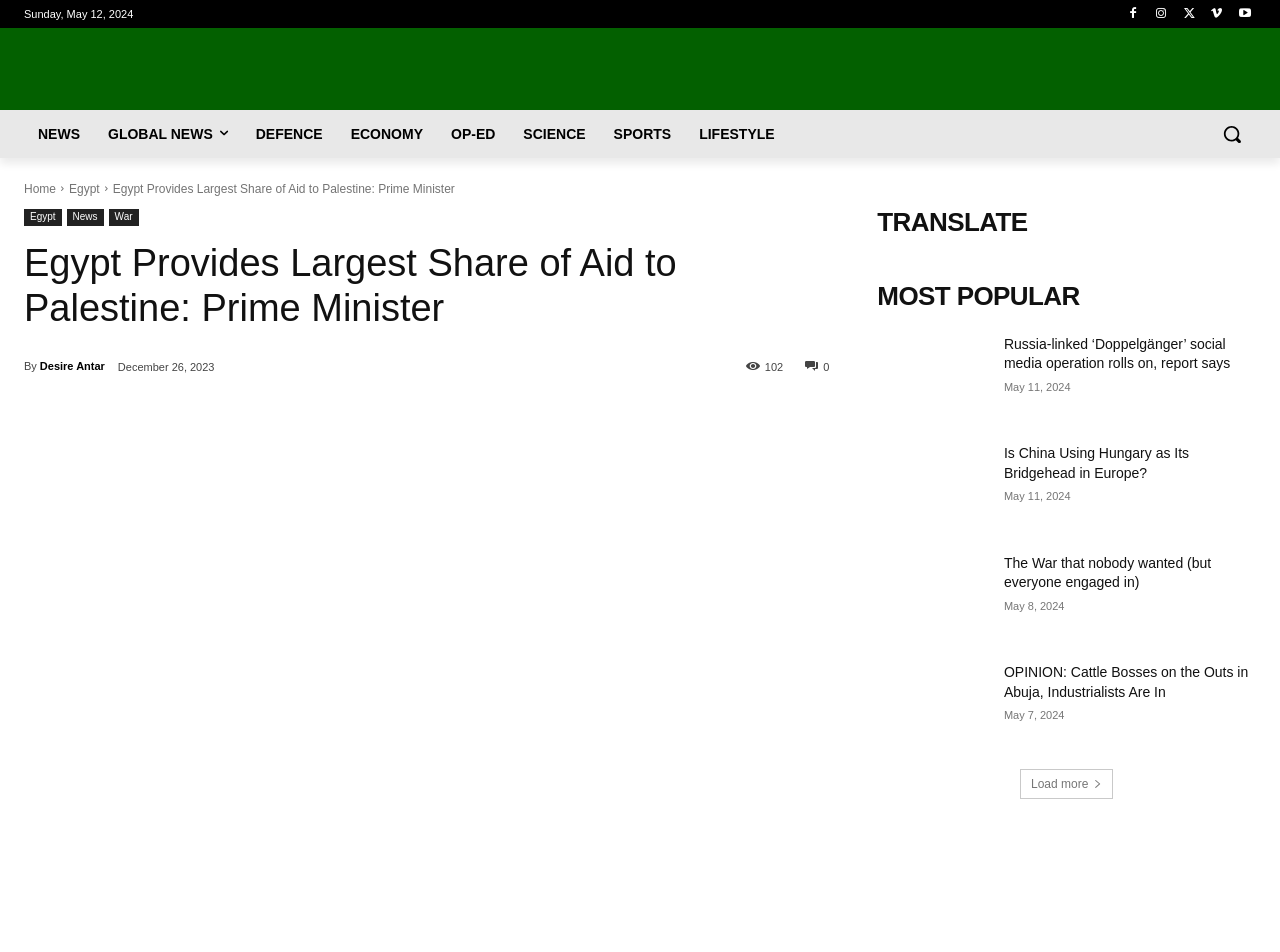Please find the bounding box coordinates of the section that needs to be clicked to achieve this instruction: "Translate the page".

[0.685, 0.219, 0.981, 0.246]